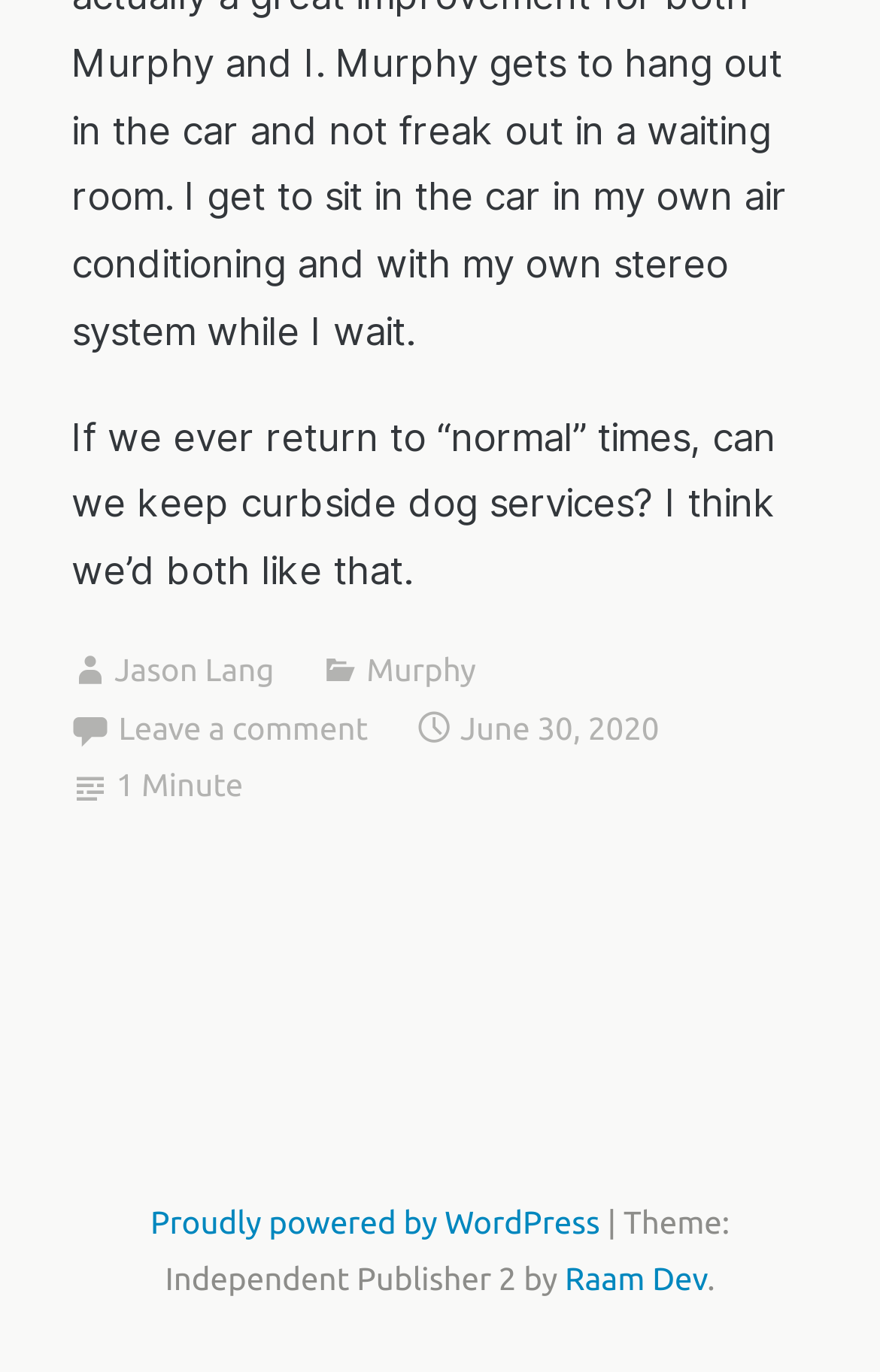Find and provide the bounding box coordinates for the UI element described here: "Proudly powered by WordPress". The coordinates should be given as four float numbers between 0 and 1: [left, top, right, bottom].

[0.171, 0.879, 0.682, 0.905]